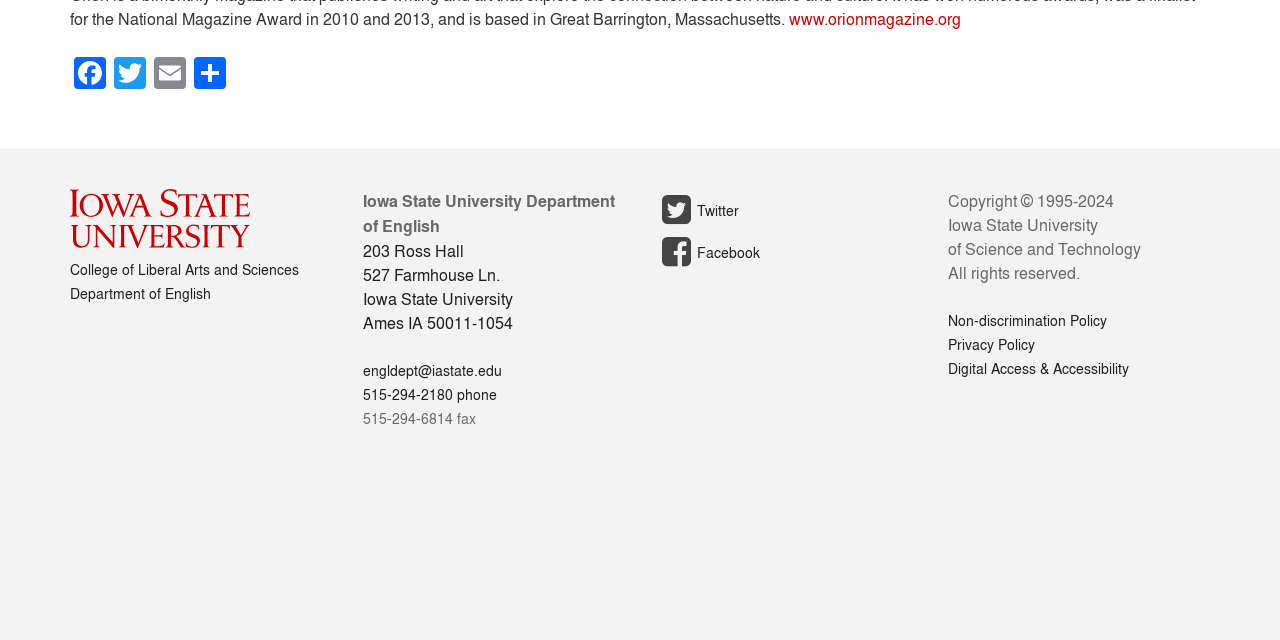Determine the bounding box of the UI component based on this description: "ALLOW SELECTION". The bounding box coordinates should be four float values between 0 and 1, i.e., [left, top, right, bottom].

None